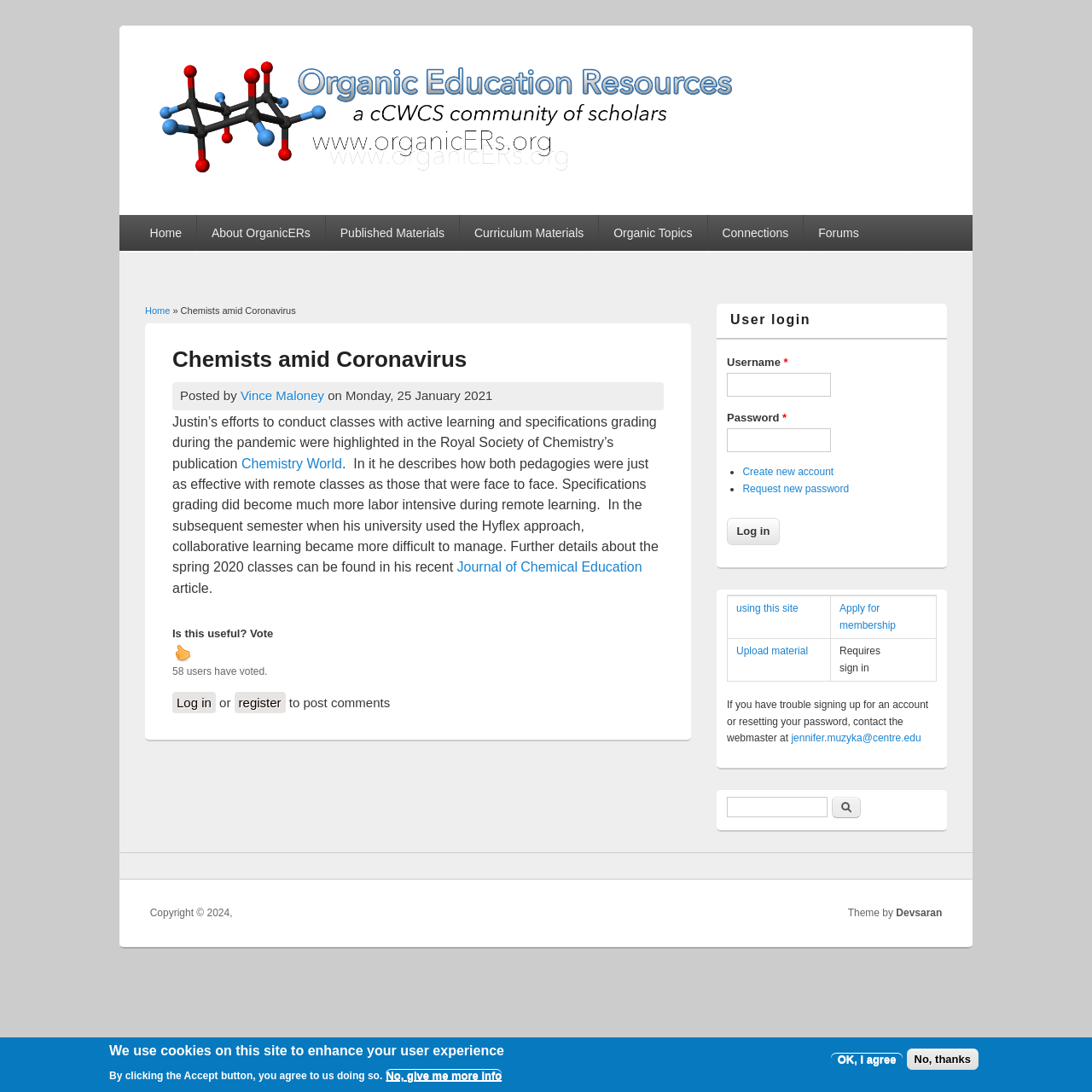Analyze the image and deliver a detailed answer to the question: What is the topic of the article?

The topic of the article can be determined by reading the heading 'Chemists amid Coronavirus' which is located at the top of the webpage, indicating that the article is about chemists and their experiences during the coronavirus pandemic.